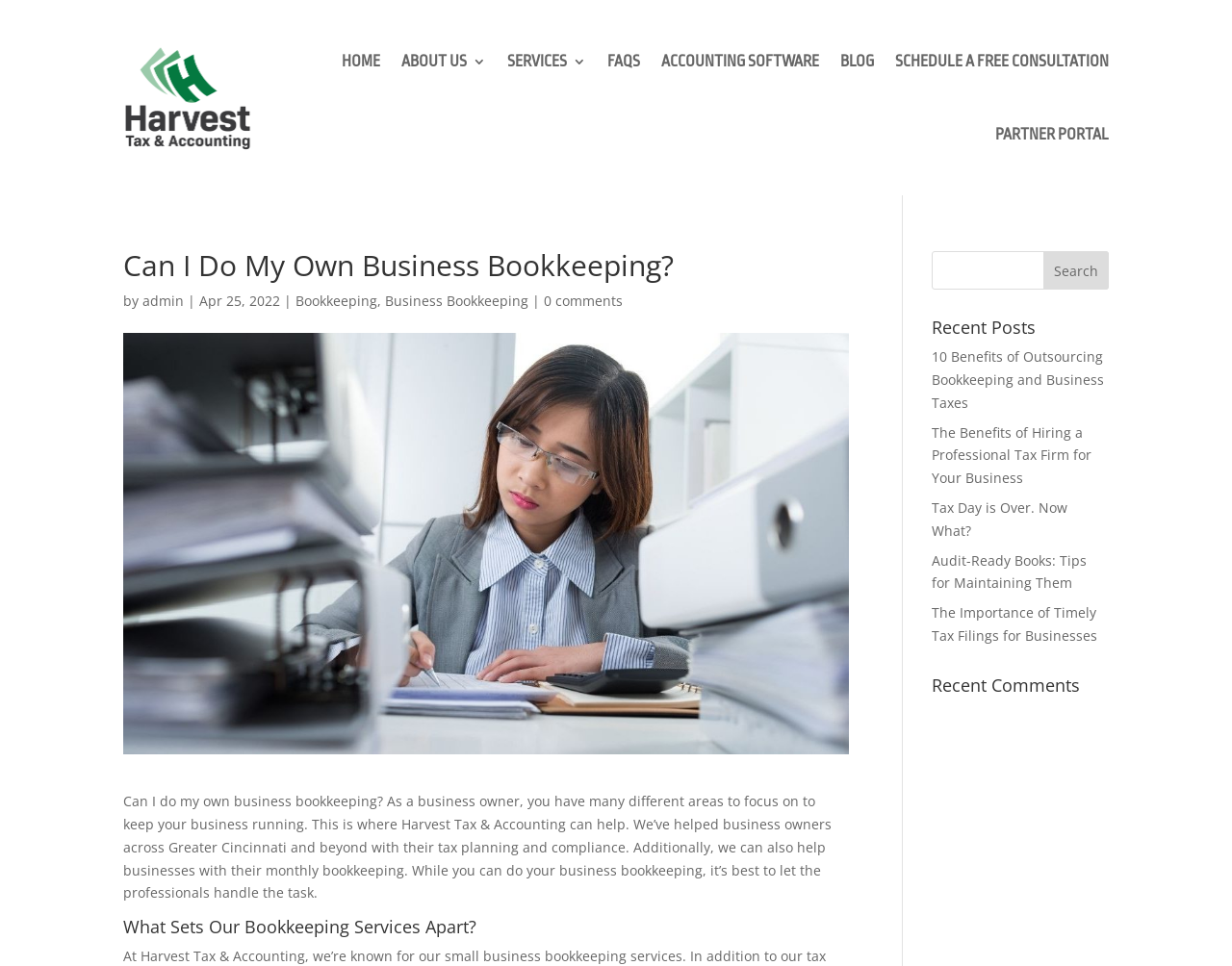Determine the bounding box coordinates for the area that should be clicked to carry out the following instruction: "Search for something".

[0.756, 0.26, 0.9, 0.3]